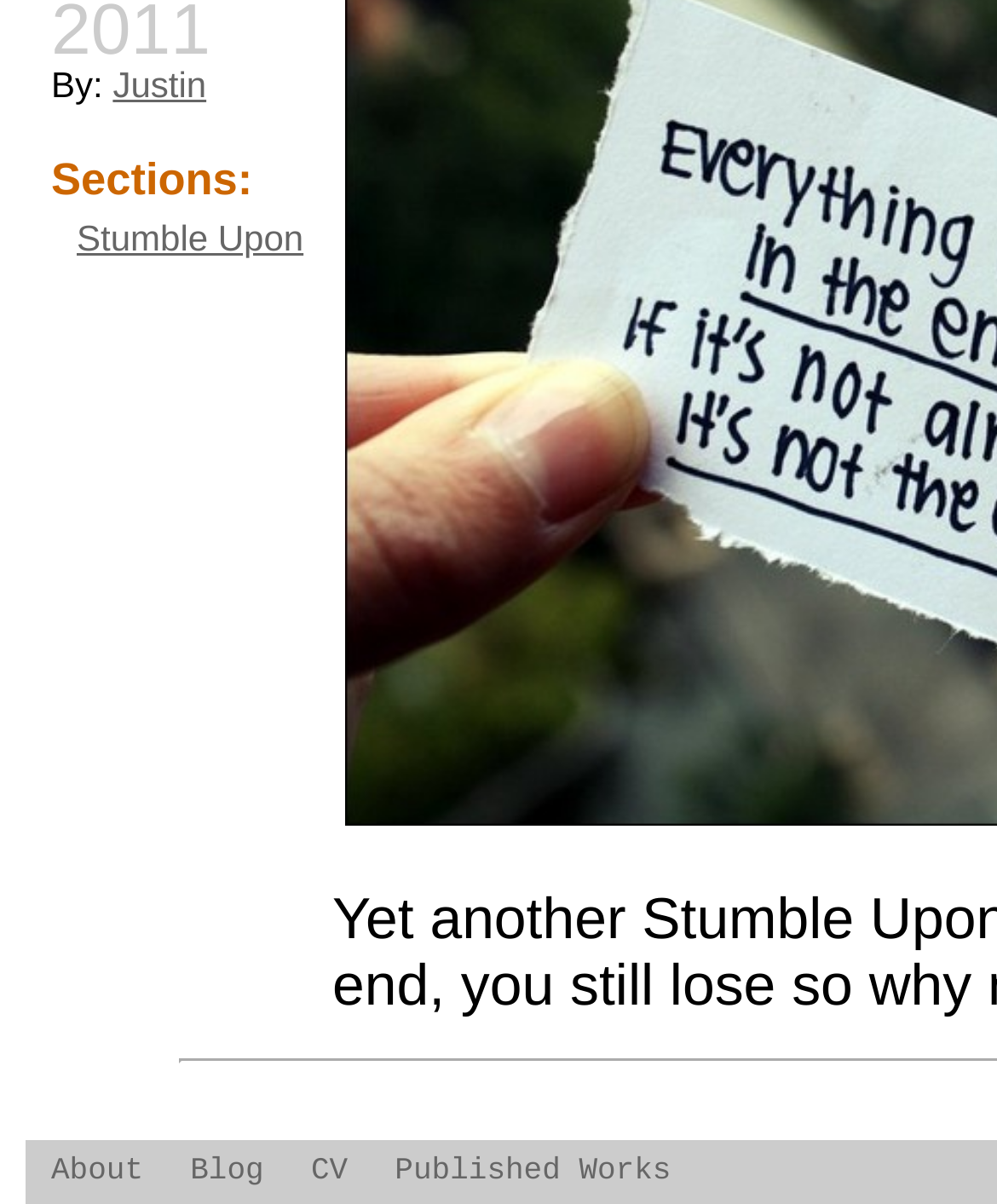What is the last section listed on the webpage?
Give a thorough and detailed response to the question.

The last section listed on the webpage is 'Published Works', which is a link element located at the bottom right of the webpage.